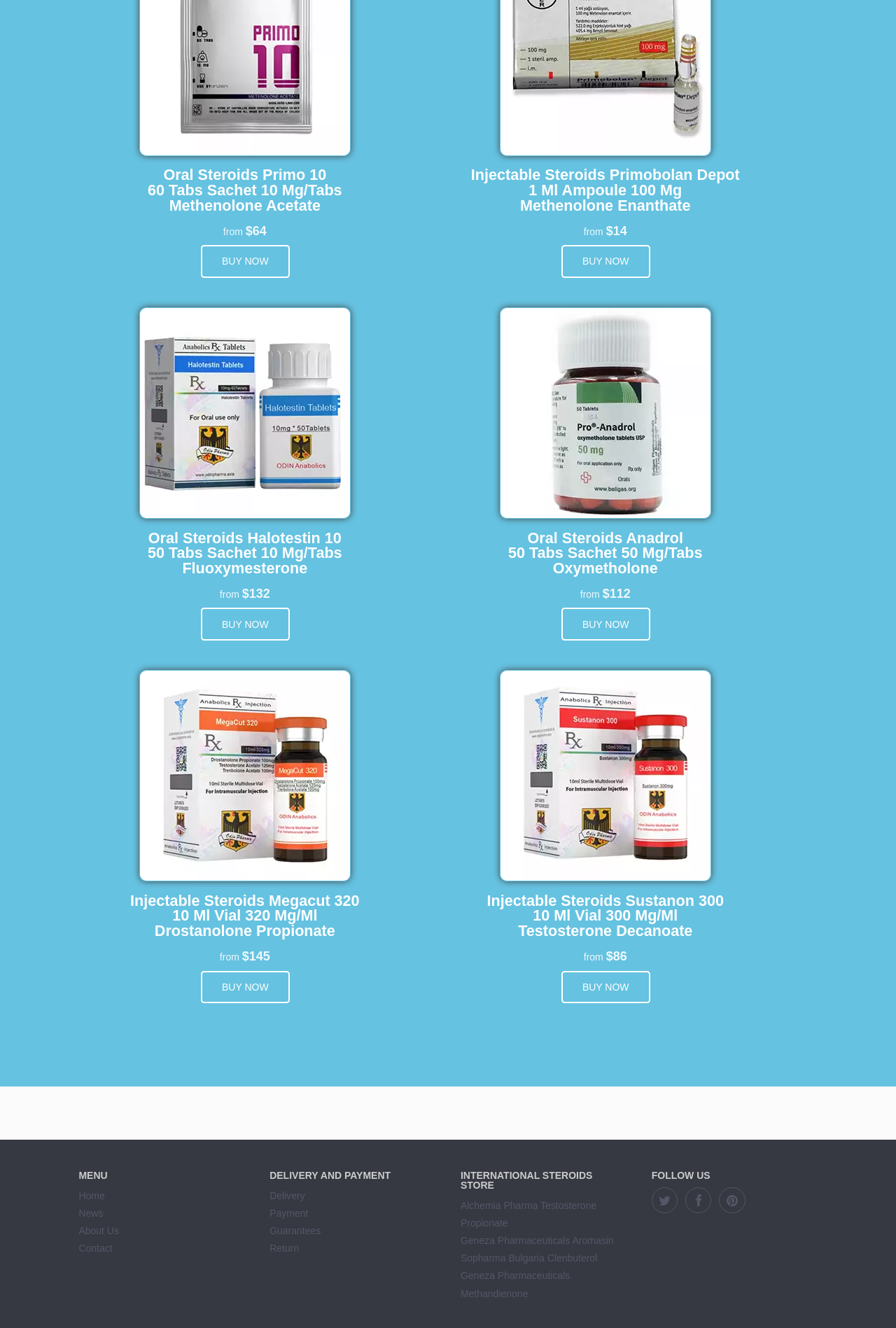Please find the bounding box coordinates of the section that needs to be clicked to achieve this instruction: "Go to Home page".

[0.088, 0.896, 0.117, 0.904]